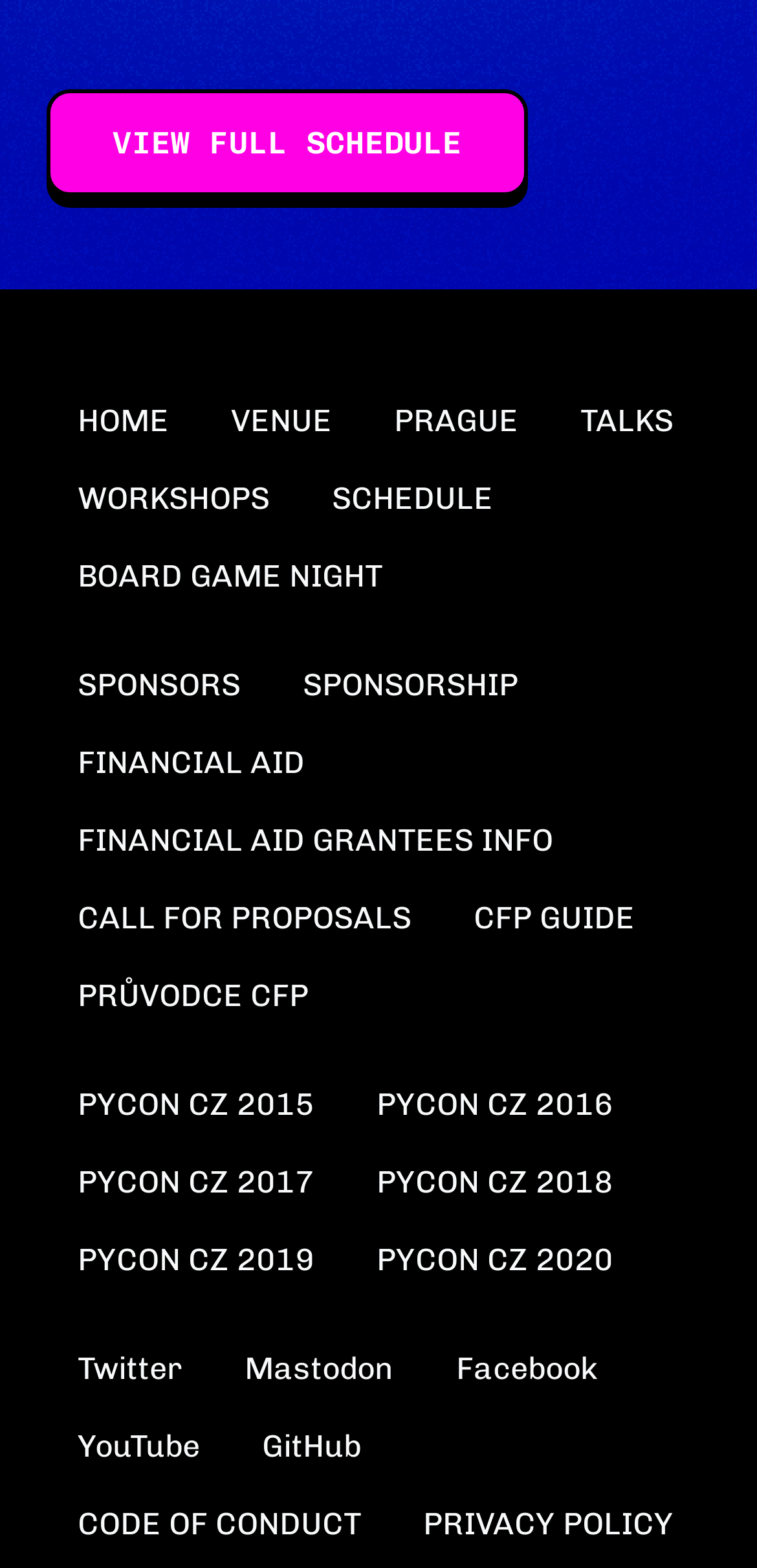Could you specify the bounding box coordinates for the clickable section to complete the following instruction: "Go to home page"?

[0.062, 0.244, 0.264, 0.294]